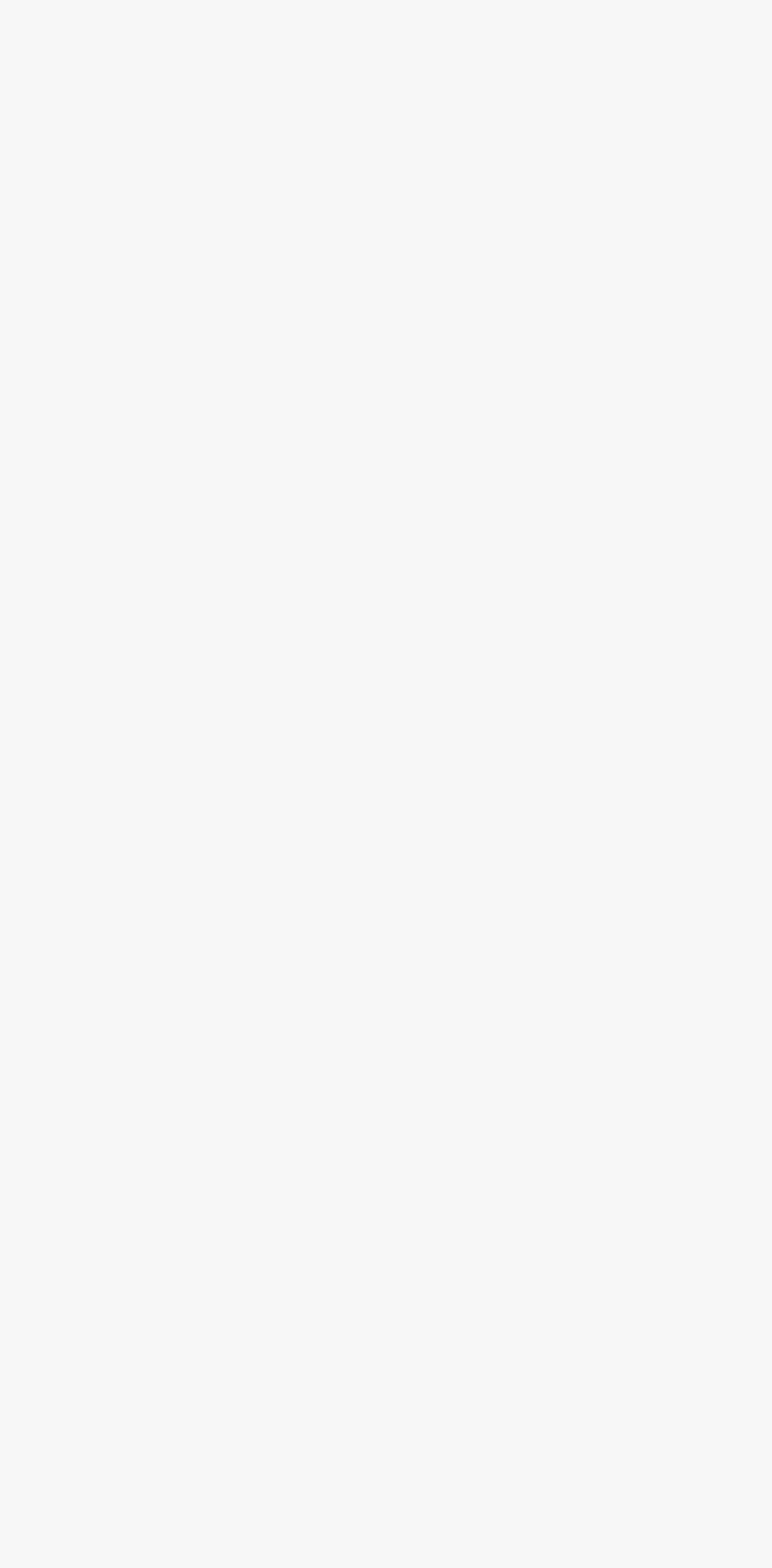Find the bounding box coordinates for the area that must be clicked to perform this action: "Support the university".

[0.108, 0.94, 0.3, 0.965]